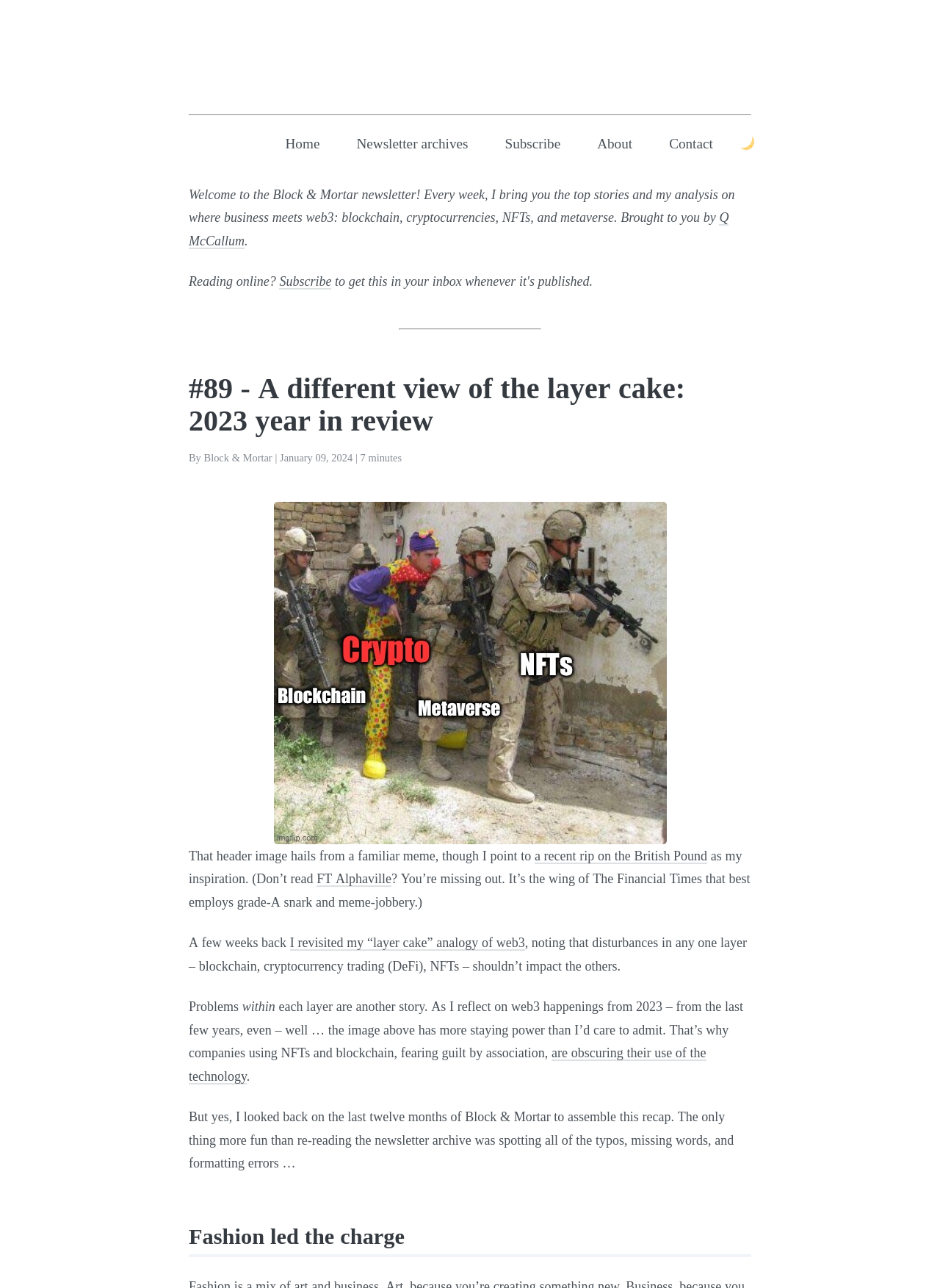Please specify the bounding box coordinates of the region to click in order to perform the following instruction: "Read the article 'A different view of the layer cake: 2023 year in review'".

[0.201, 0.261, 0.799, 0.385]